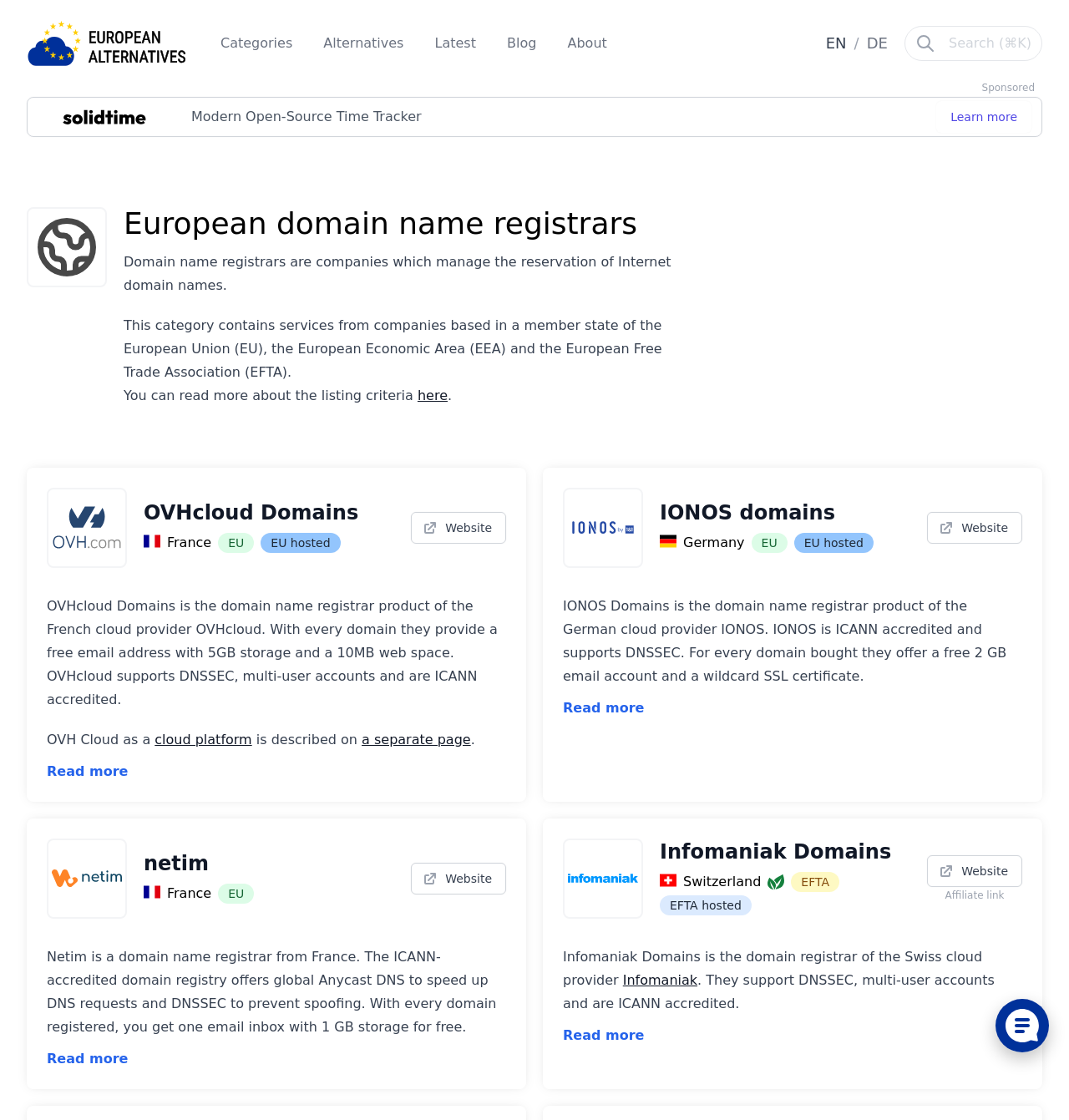Please identify the bounding box coordinates of the area that needs to be clicked to follow this instruction: "Click the European Alternatives logo".

[0.025, 0.018, 0.175, 0.059]